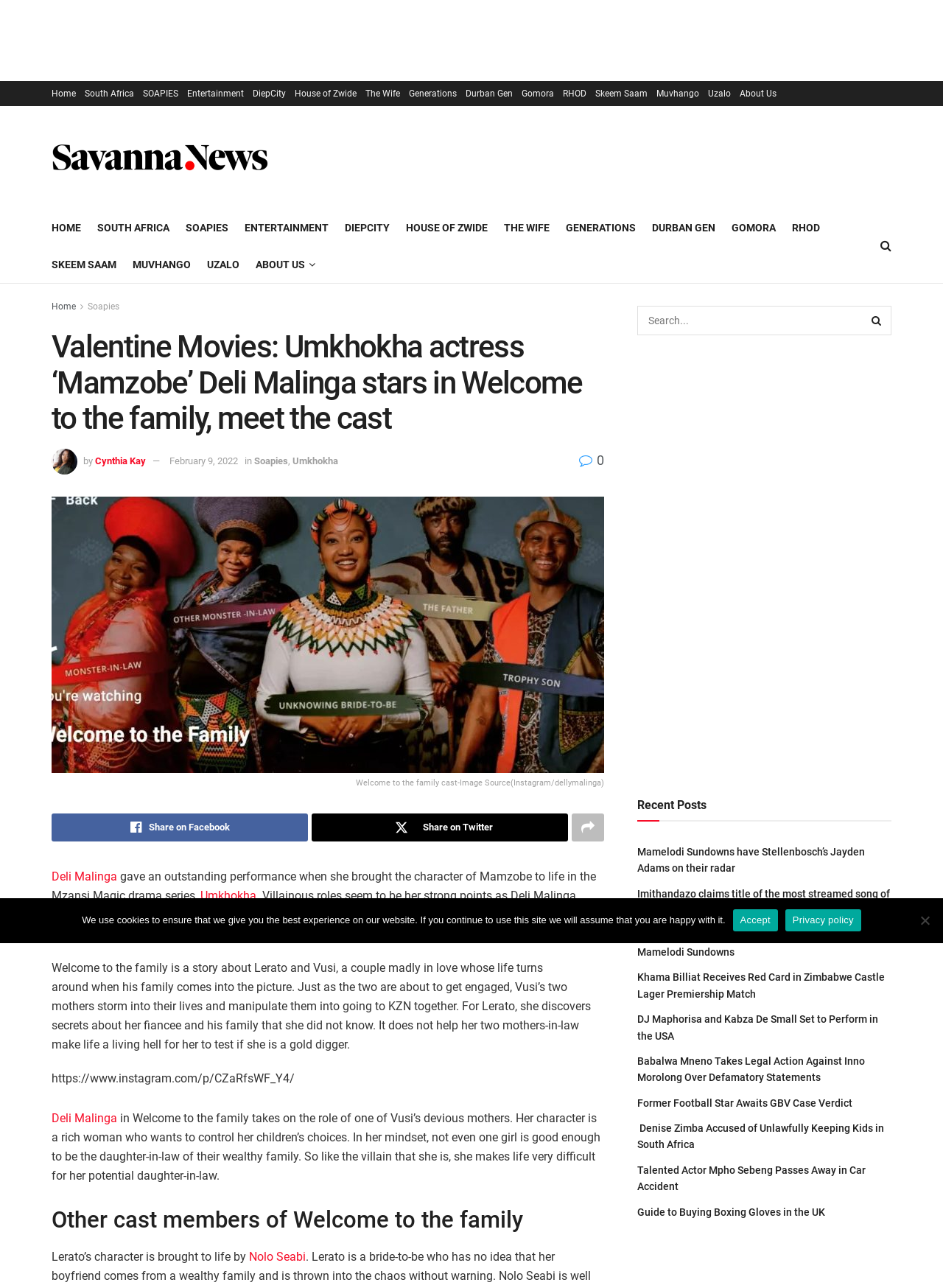Using the webpage screenshot and the element description alt="Savanna News", determine the bounding box coordinates. Specify the coordinates in the format (top-left x, top-left y, bottom-right x, bottom-right y) with values ranging from 0 to 1.

[0.055, 0.112, 0.284, 0.133]